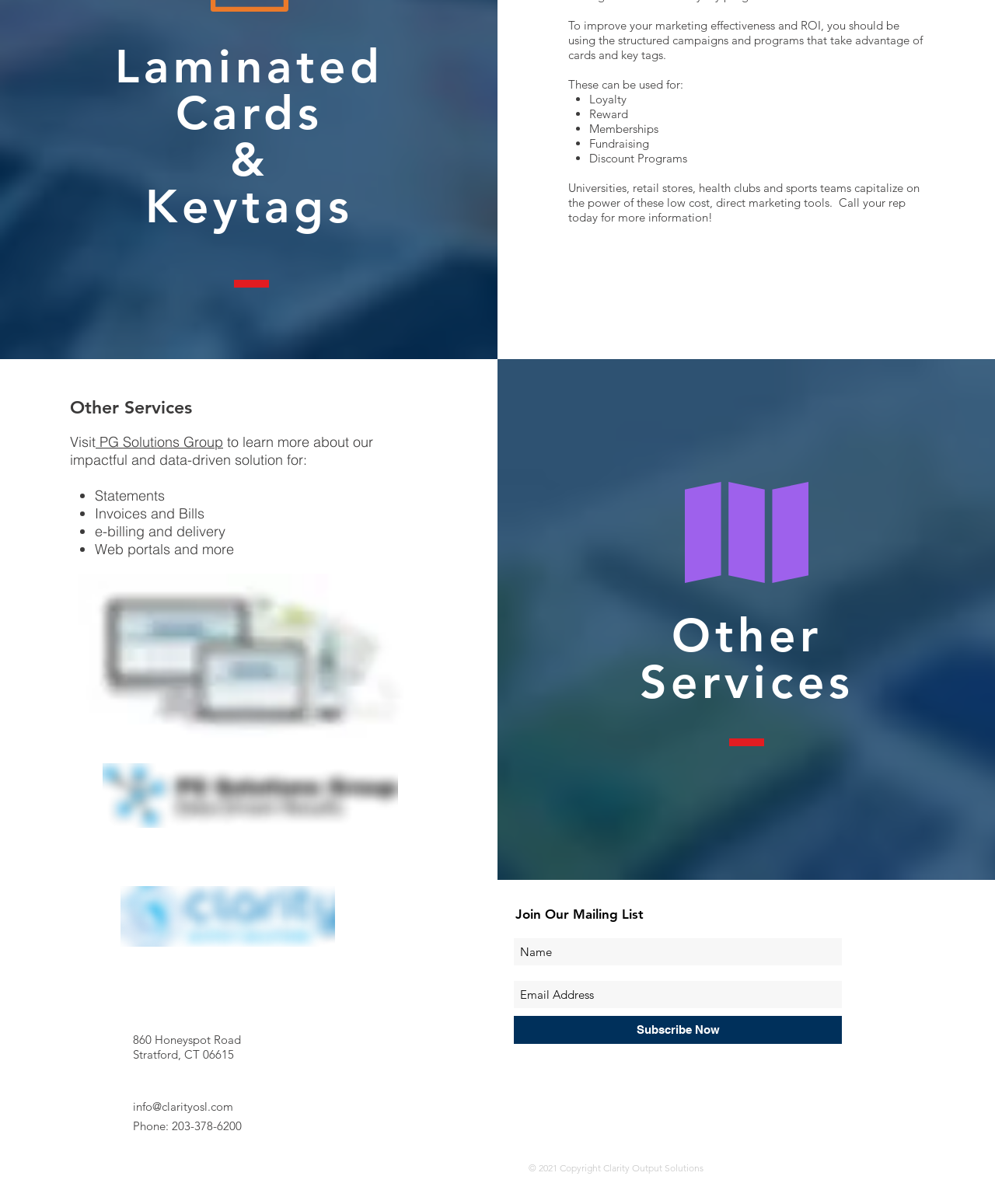Please determine the bounding box coordinates for the element that should be clicked to follow these instructions: "View more information about 'Statements'".

[0.096, 0.404, 0.166, 0.419]